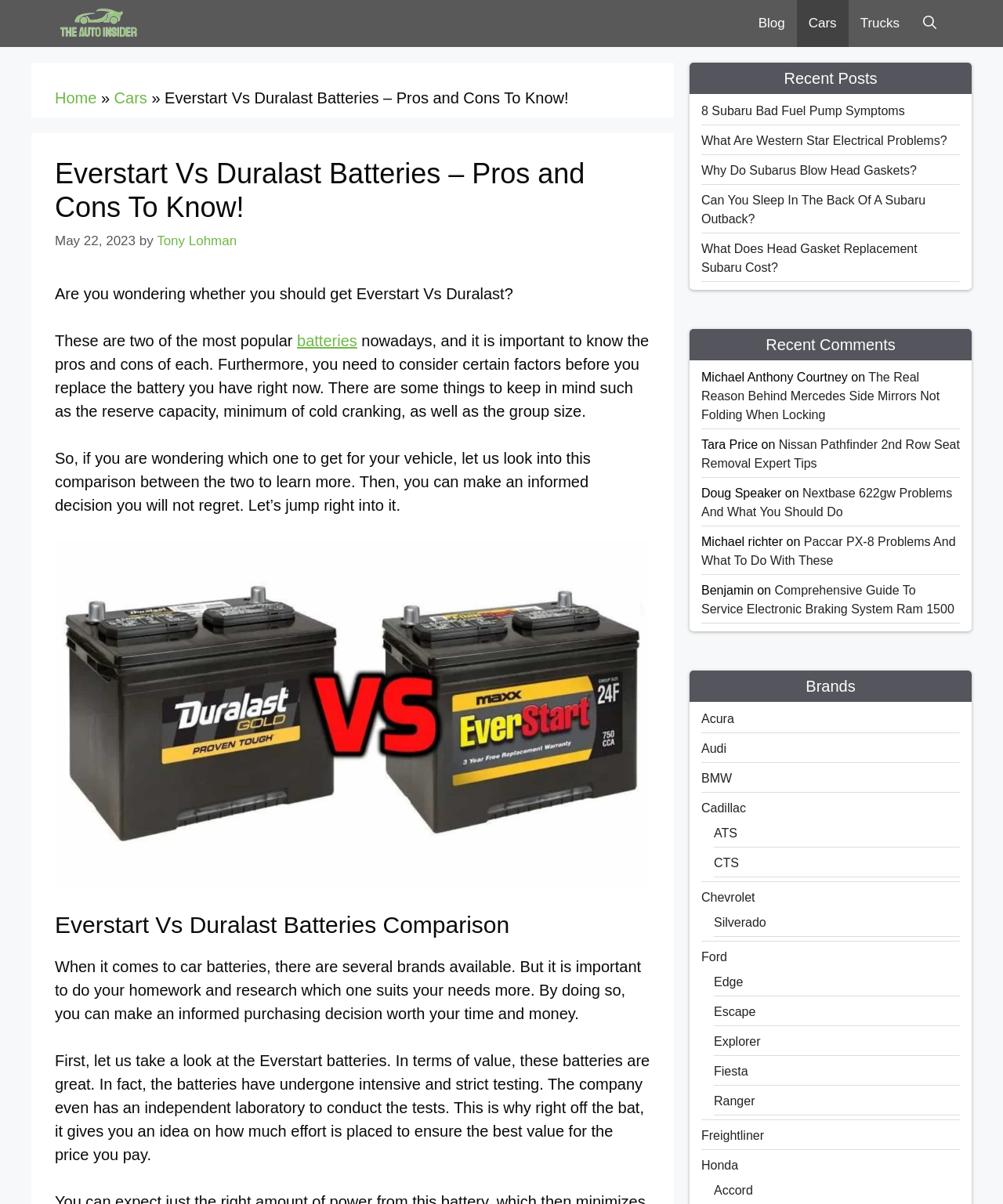What is the focus of the 'Brands' section?
Based on the image, answer the question in a detailed manner.

The 'Brands' section appears to be a list of car brands, including Acura, Audi, BMW, and others, which may be related to the content of the webpage or other articles on the website.